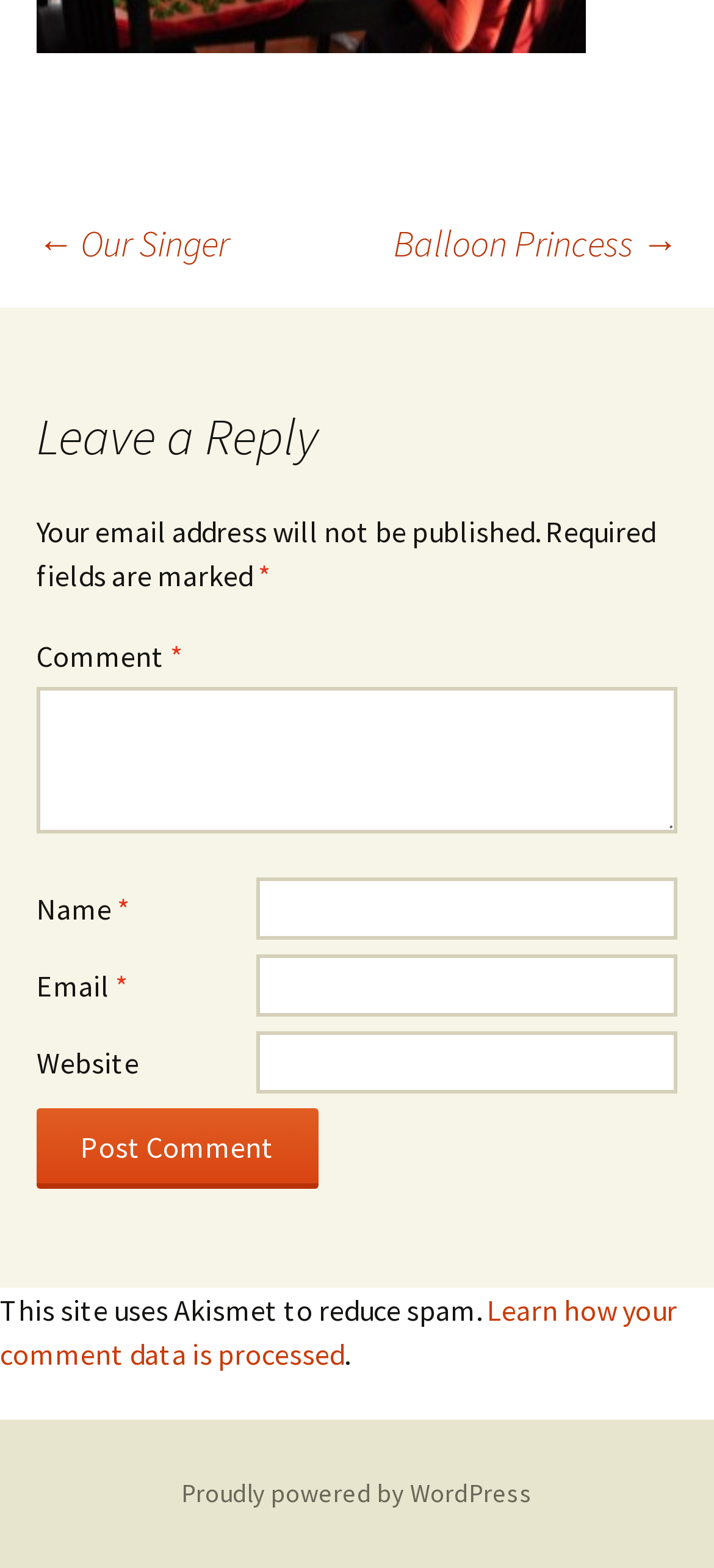From the webpage screenshot, predict the bounding box of the UI element that matches this description: "parent_node: Email * aria-describedby="email-notes" name="email"".

[0.359, 0.608, 0.949, 0.648]